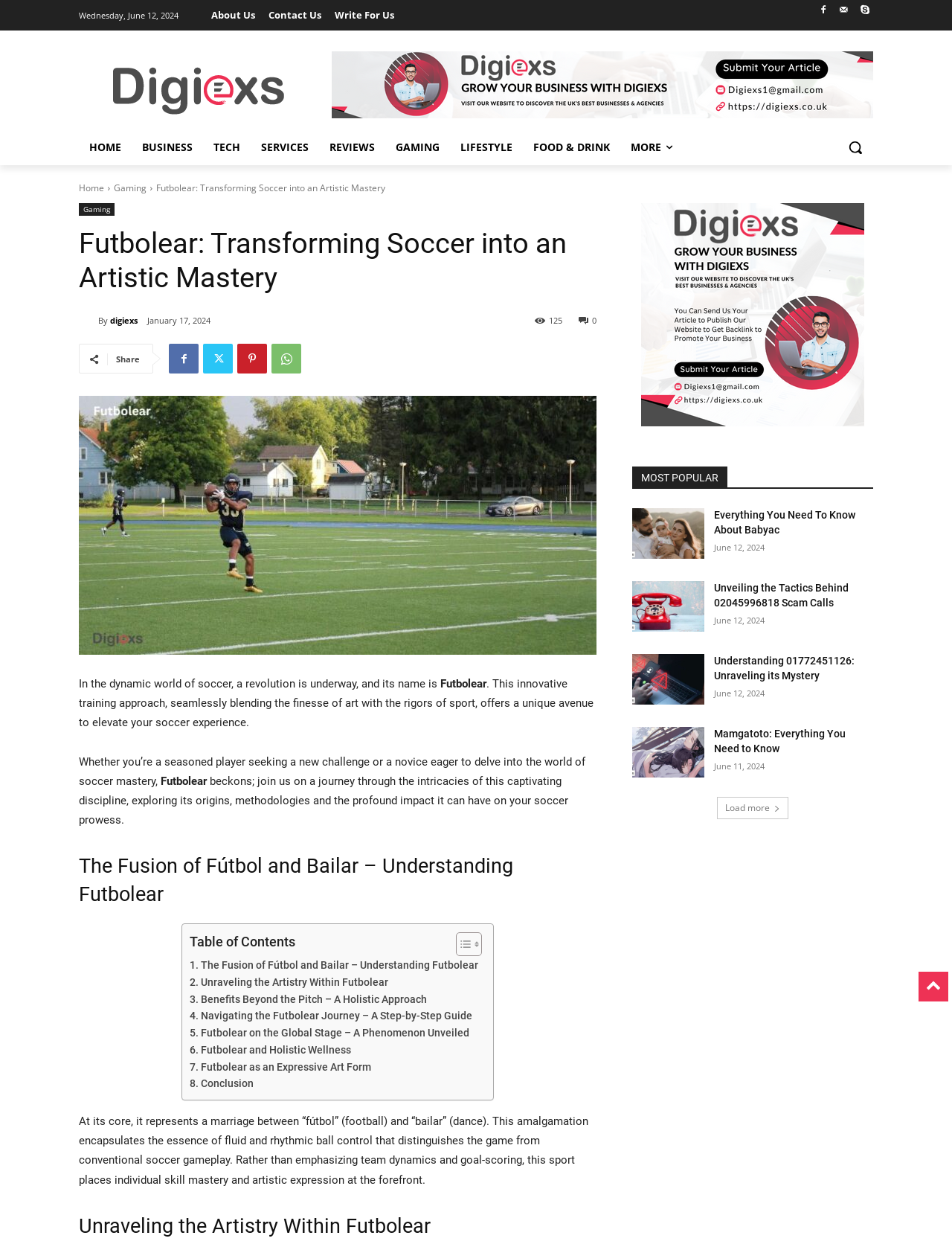Pinpoint the bounding box coordinates of the element that must be clicked to accomplish the following instruction: "Click on the 'About Us' link". The coordinates should be in the format of four float numbers between 0 and 1, i.e., [left, top, right, bottom].

[0.215, 0.0, 0.275, 0.024]